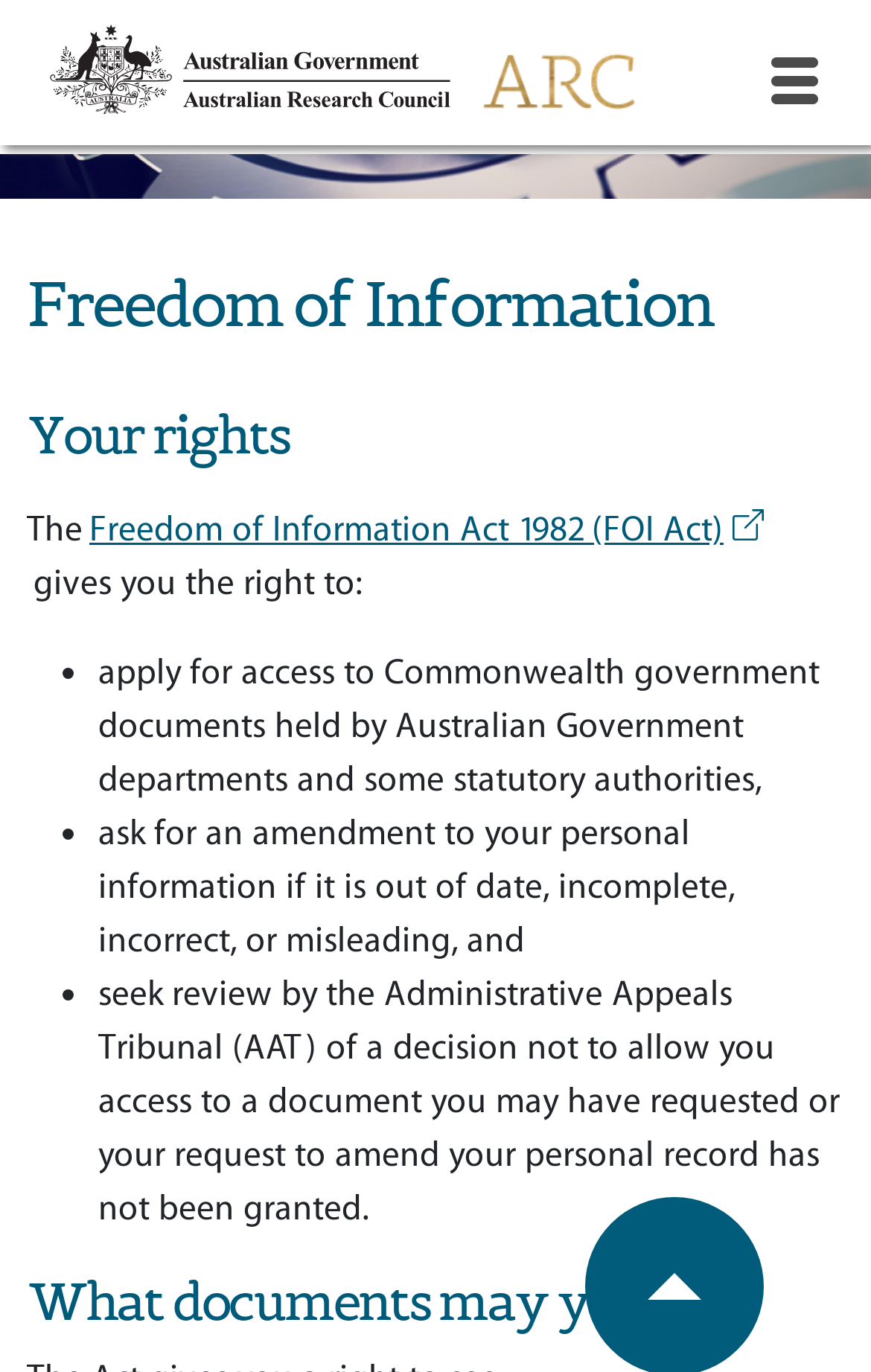Please specify the bounding box coordinates in the format (top-left x, top-left y, bottom-right x, bottom-right y), with all values as floating point numbers between 0 and 1. Identify the bounding box of the UI element described by: title="Home"

[0.031, 0.002, 0.549, 0.083]